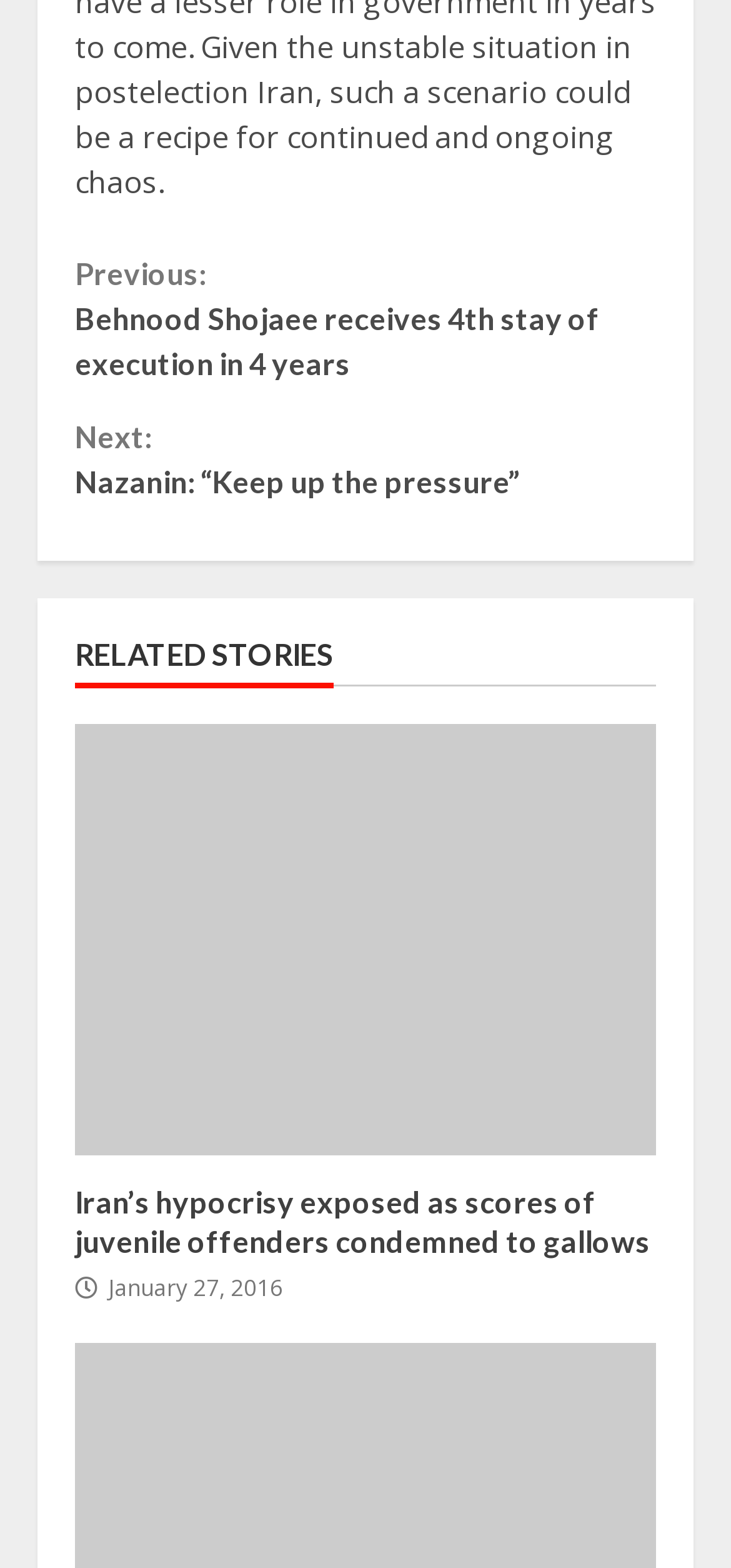How many minutes does it take to read the second related story?
Answer the question with just one word or phrase using the image.

2 min